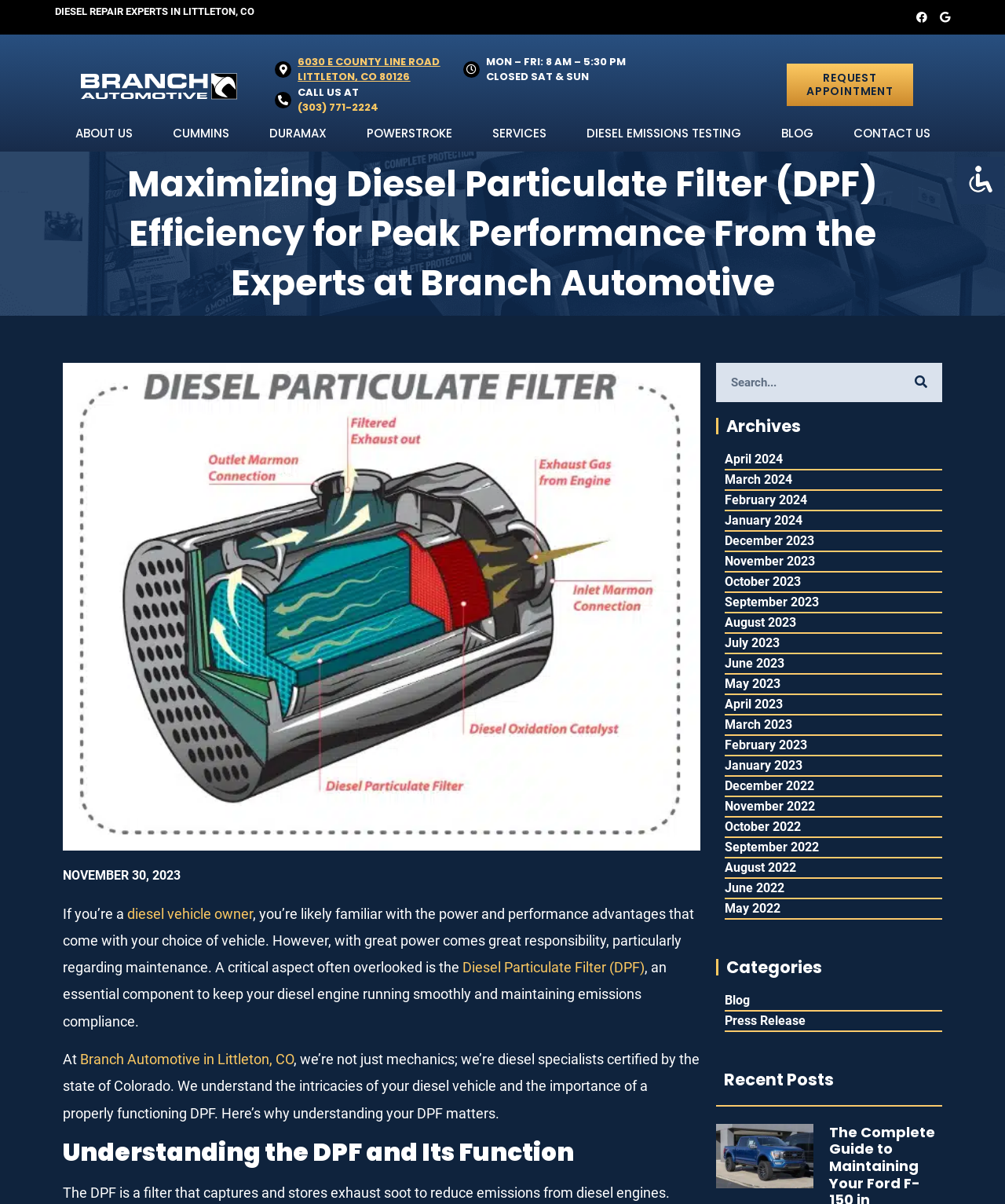What is the purpose of the Diesel Particulate Filter (DPF)?
Please provide an in-depth and detailed response to the question.

The purpose of the DPF is mentioned in the text 'an essential component to keep your diesel engine running smoothly and maintaining emissions compliance'.